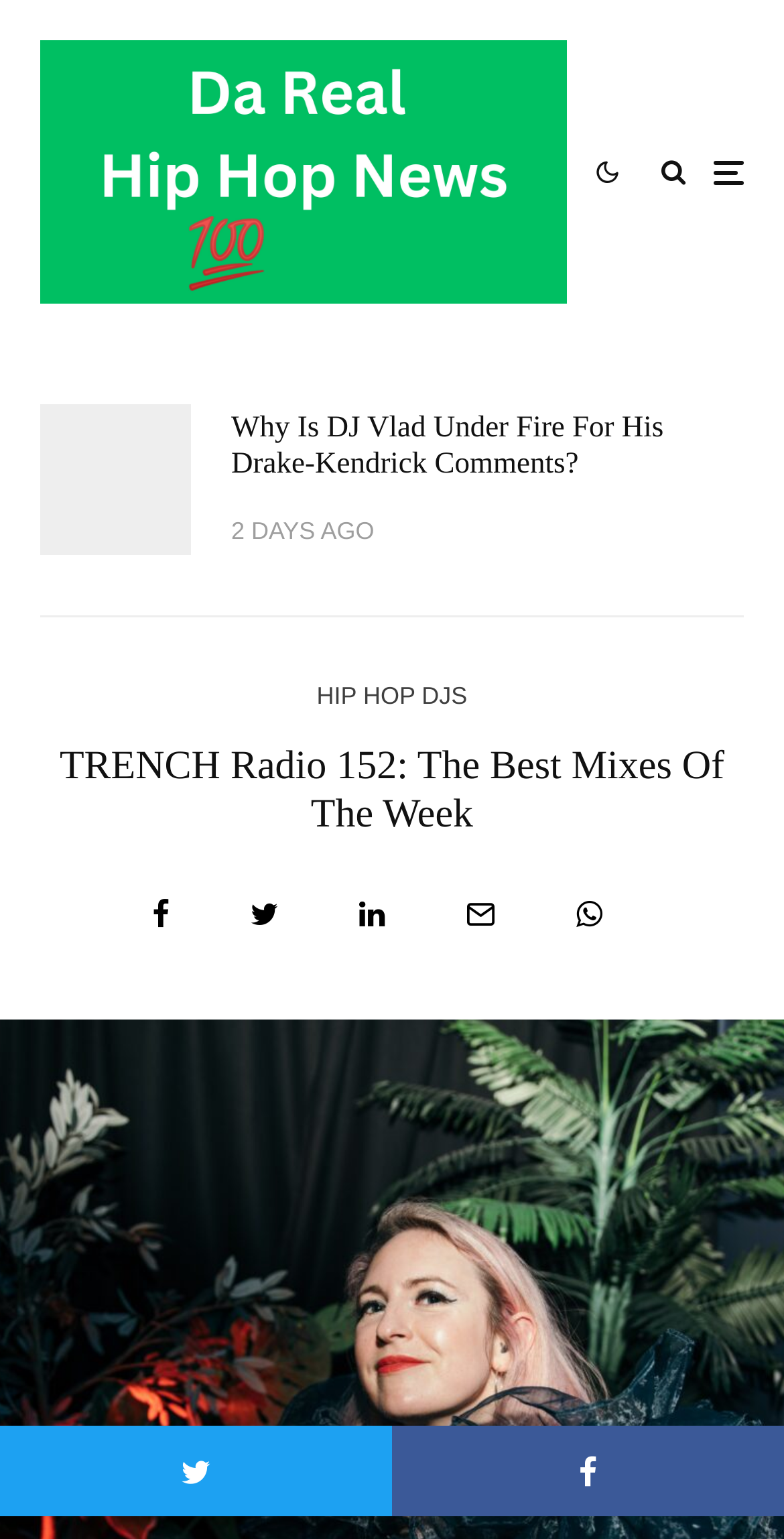Specify the bounding box coordinates for the region that must be clicked to perform the given instruction: "Tweet about the article".

[0.319, 0.584, 0.355, 0.604]